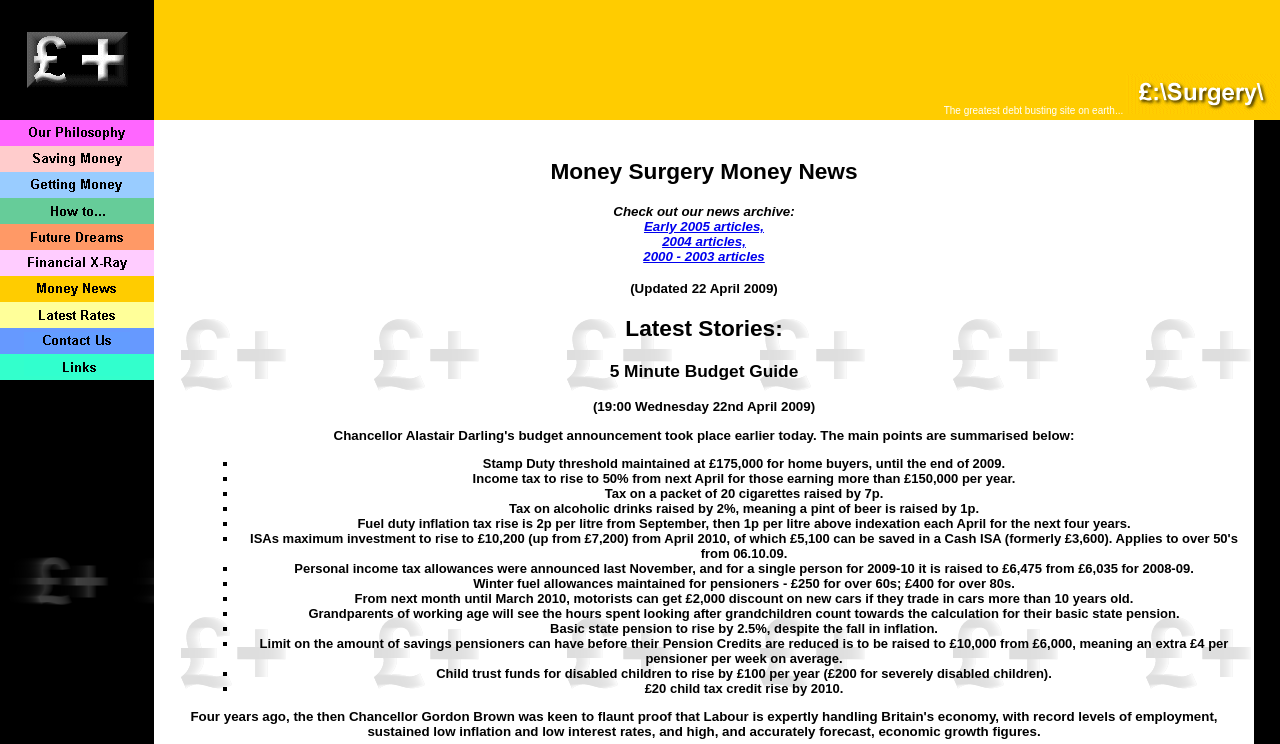Bounding box coordinates are given in the format (top-left x, top-left y, bottom-right x, bottom-right y). All values should be floating point numbers between 0 and 1. Provide the bounding box coordinate for the UI element described as: 2000 - 2003 articles

[0.503, 0.334, 0.597, 0.354]